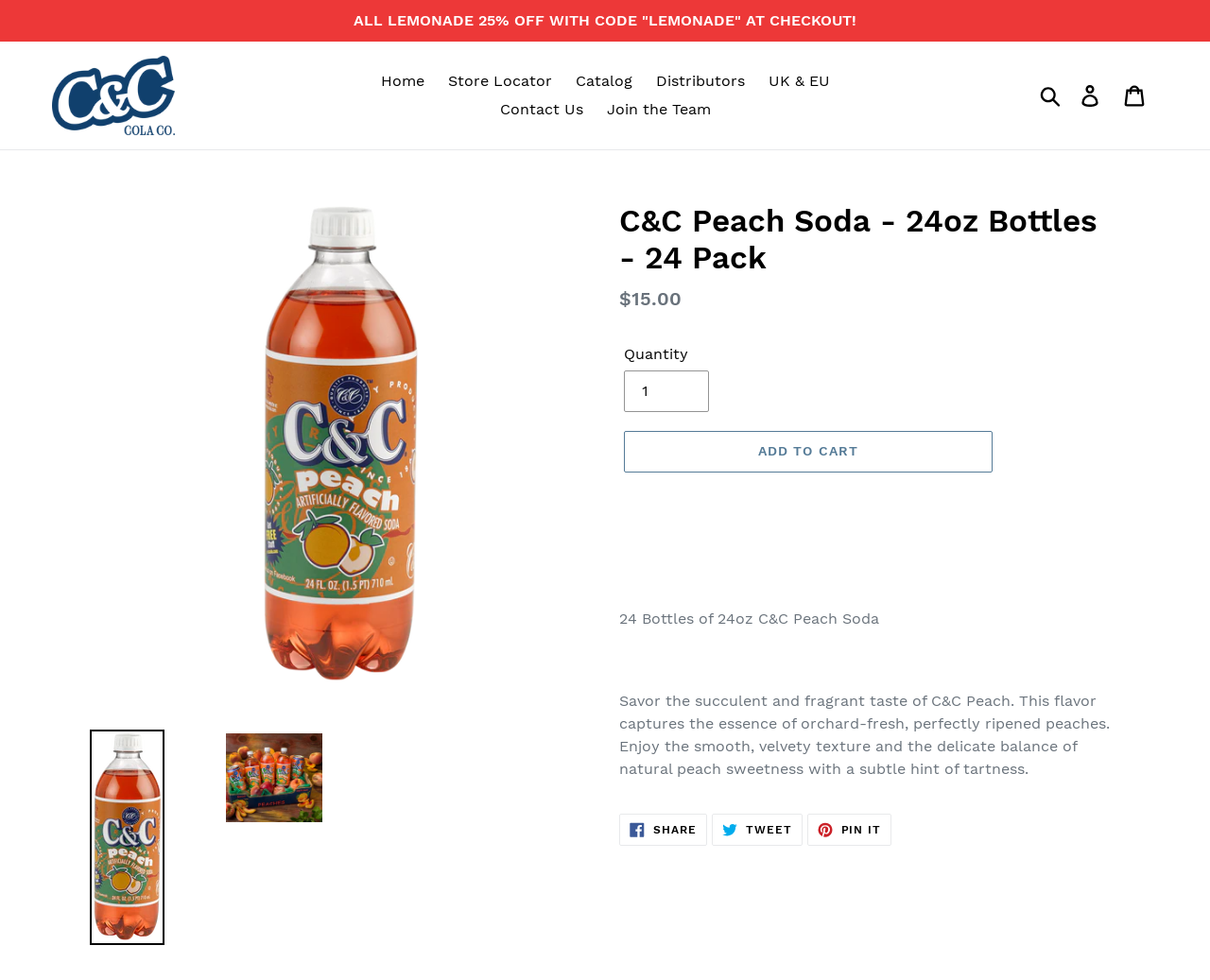What is the function of the 'ADD TO CART' button?
Please answer the question with as much detail and depth as you can.

I inferred the answer by looking at the button element with the text 'ADD TO CART' and its position below the product description and price, which suggests that its purpose is to add the product to the user's cart.